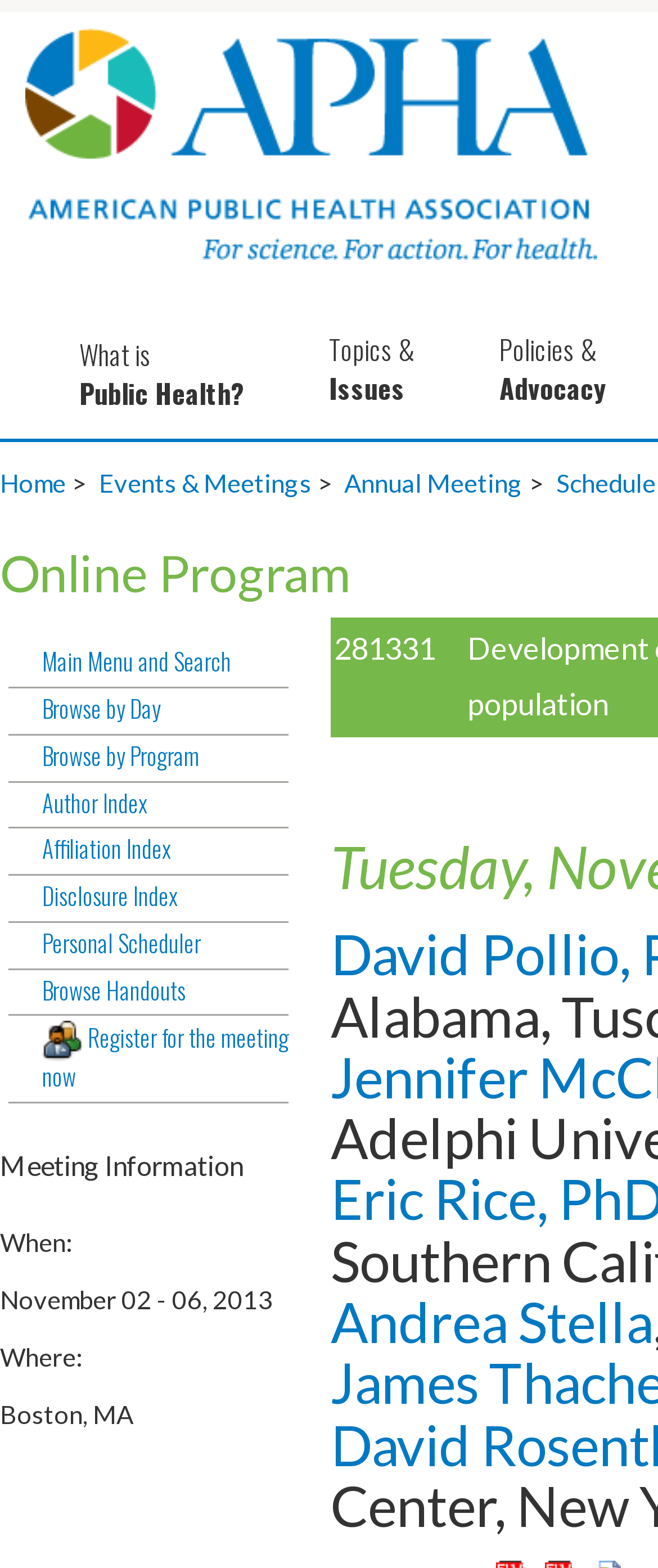Determine the bounding box coordinates for the UI element matching this description: "Menu".

None